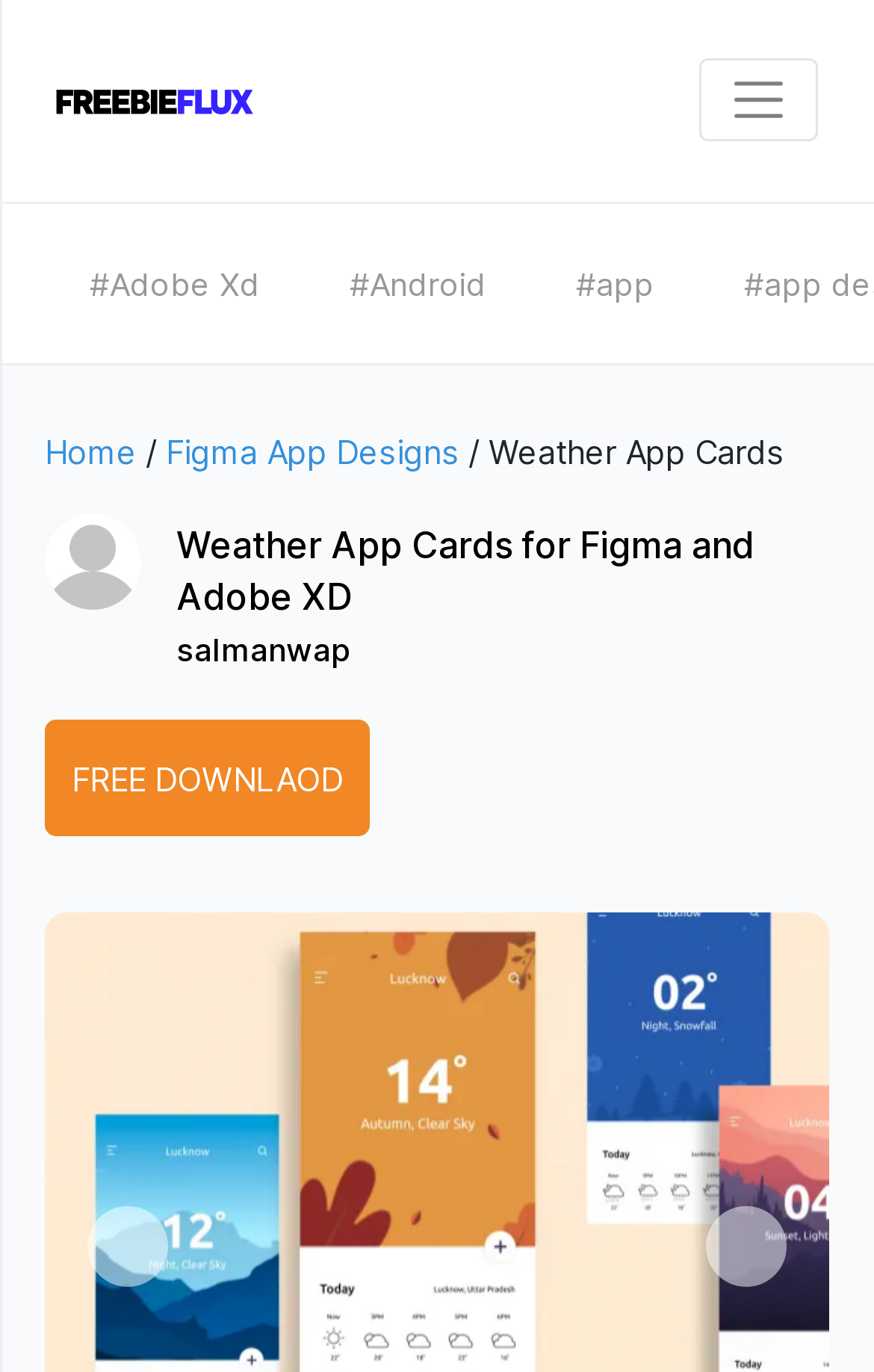Locate the bounding box coordinates of the area you need to click to fulfill this instruction: 'Toggle navigation'. The coordinates must be in the form of four float numbers ranging from 0 to 1: [left, top, right, bottom].

[0.8, 0.043, 0.936, 0.104]